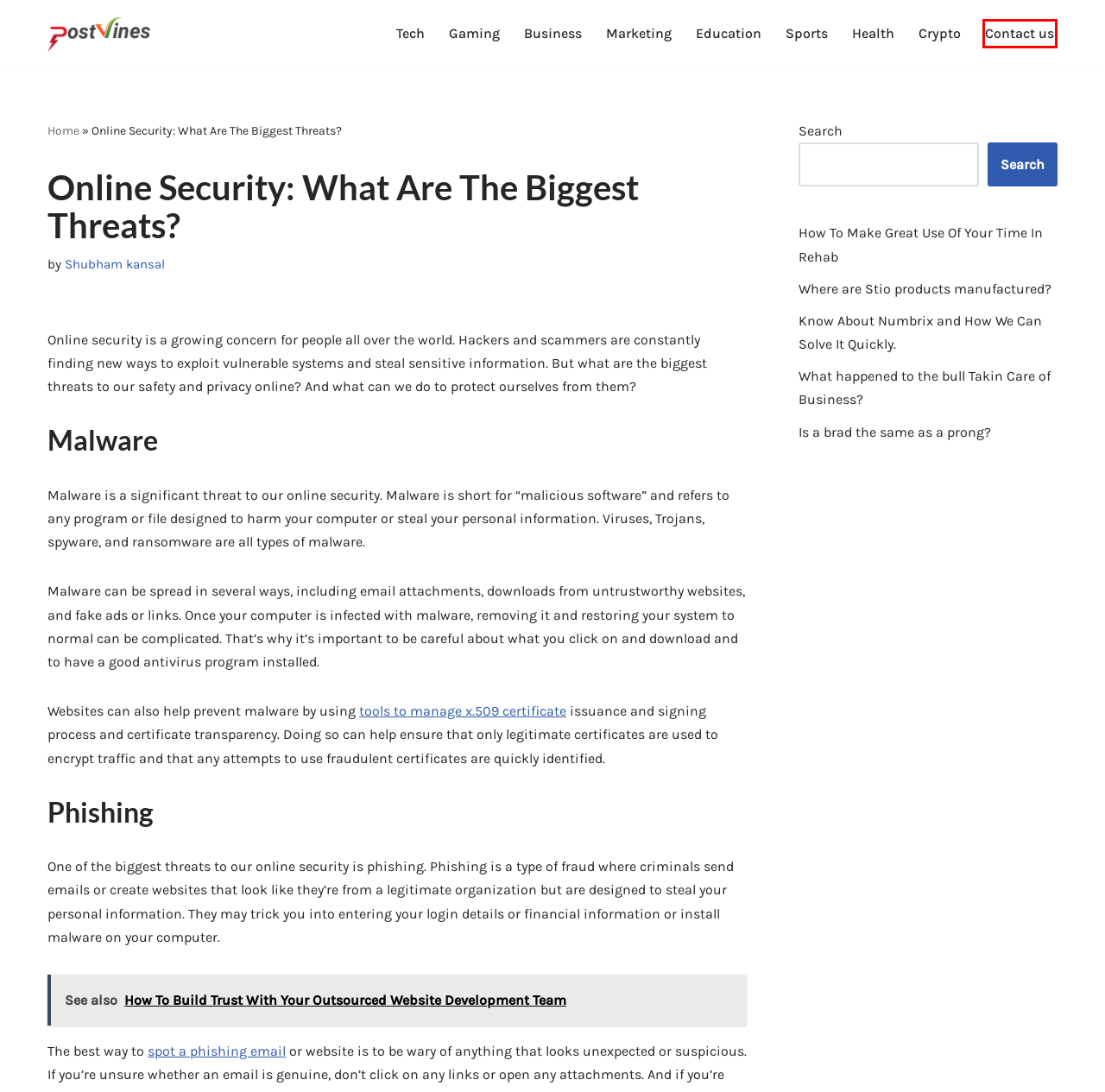Given a screenshot of a webpage with a red bounding box around an element, choose the most appropriate webpage description for the new page displayed after clicking the element within the bounding box. Here are the candidates:
A. Education Archives - PostVines
B. Crypto Archives - PostVines
C. How To Make Great Use Of Your Time In Rehab - PostVines
D. Contact us - PostVines
E. Business Archives - PostVines
F. PostVines - Find any answer to any questions
G. Marketing Archives - PostVines
H. Health Archives - PostVines

D